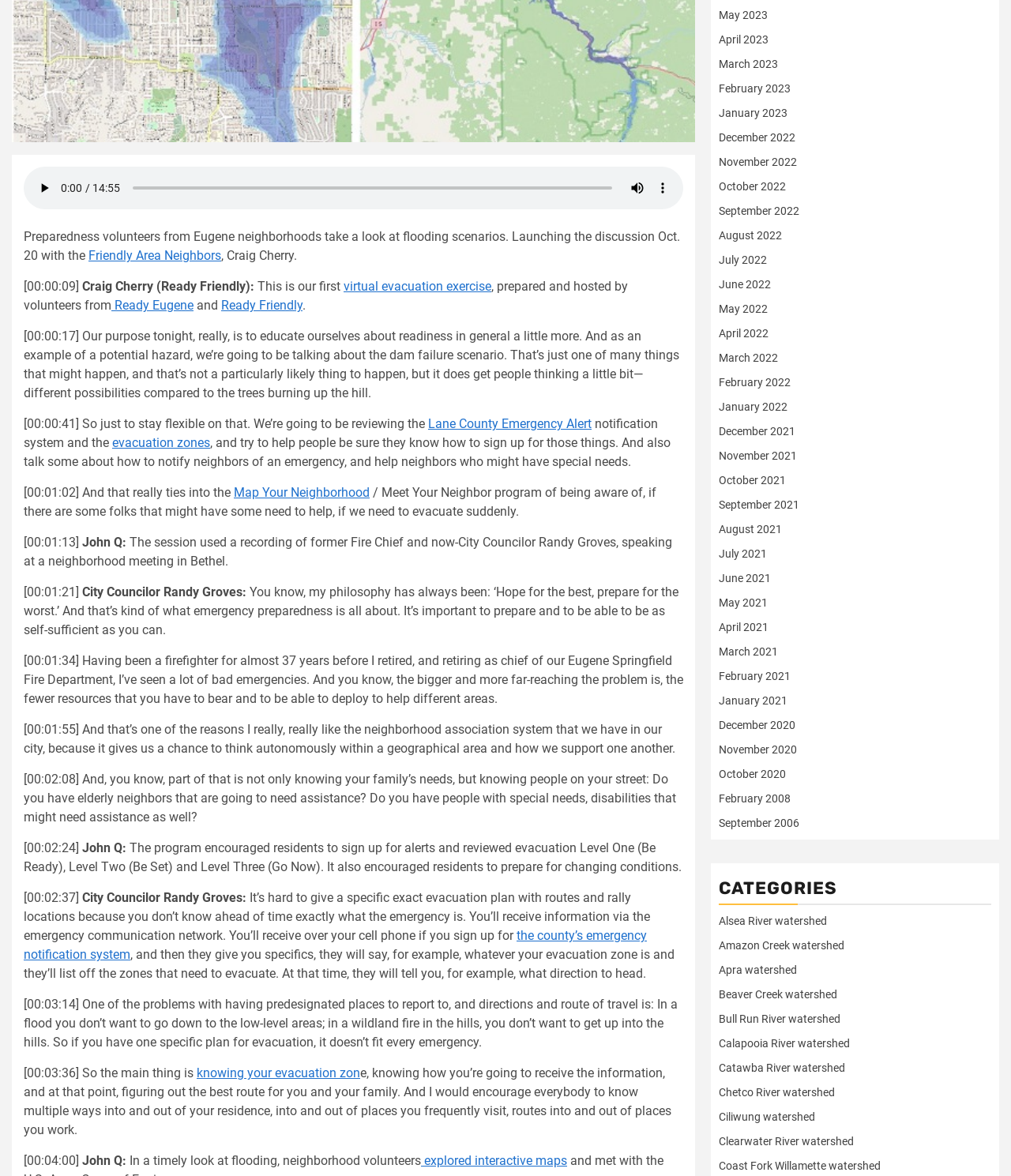Identify and provide the bounding box coordinates of the UI element described: "the county’s emergency notification system". The coordinates should be formatted as [left, top, right, bottom], with each number being a float between 0 and 1.

[0.023, 0.789, 0.64, 0.818]